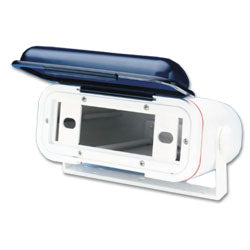Describe in detail everything you see in the image.

This image showcases the Poly Planar Stereo Weather Enclosure, model WC-400. The enclosure features a sleek design with a durable white casing and a contrasting navy blue lid that opens to reveal a transparent front, allowing easy access and visibility for necessary controls, components, or devices inside. It's mounted on a sturdy base, making it ideal for marine applications where protection from harsh weather conditions is a must. This enclosure is specifically designed to house audio equipment, ensuring that devices remain safe and functional in various outdoor settings.